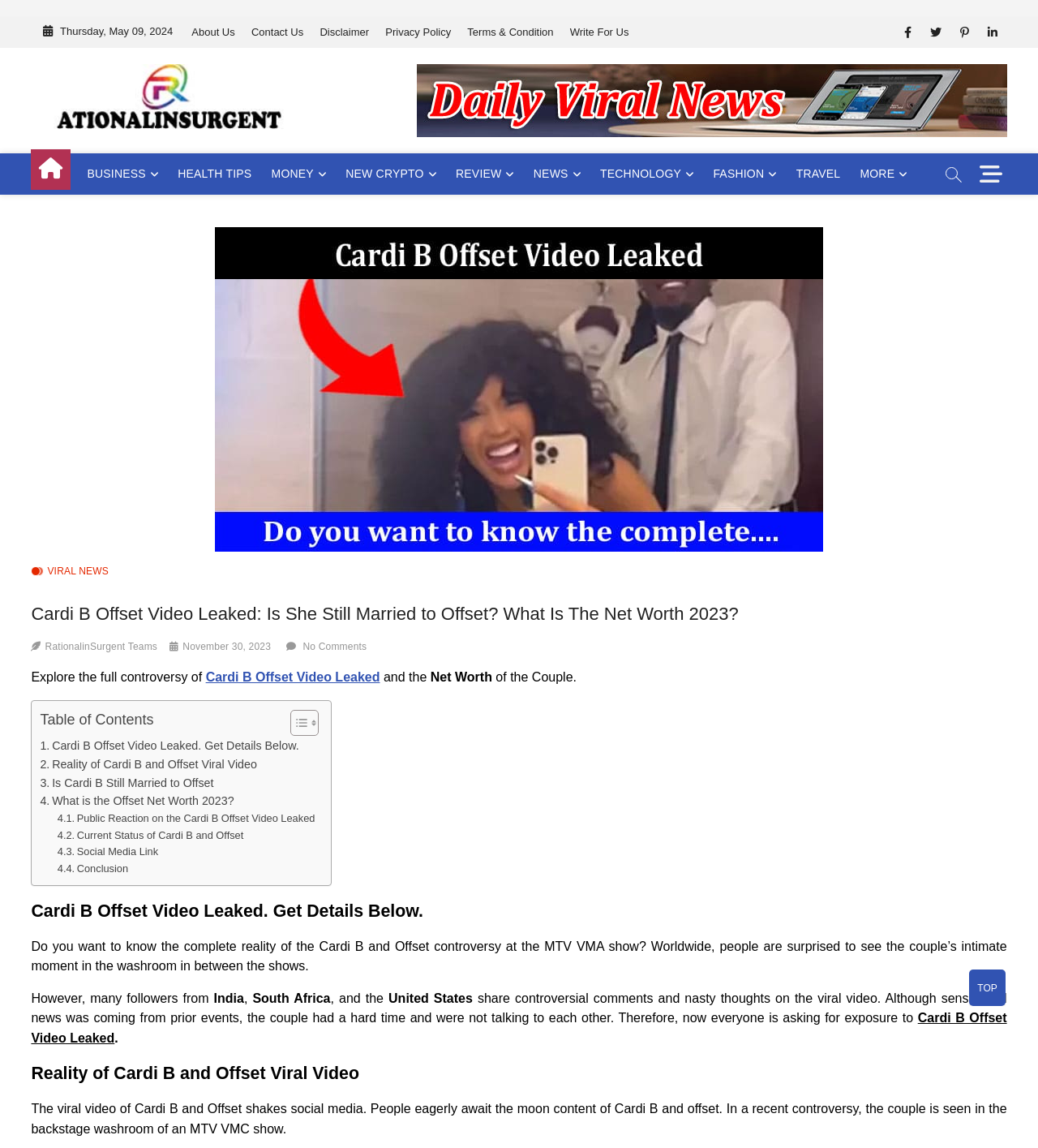Identify the bounding box coordinates for the UI element described as: "Cardi B Offset Video Leaked". The coordinates should be provided as four floats between 0 and 1: [left, top, right, bottom].

[0.198, 0.584, 0.366, 0.596]